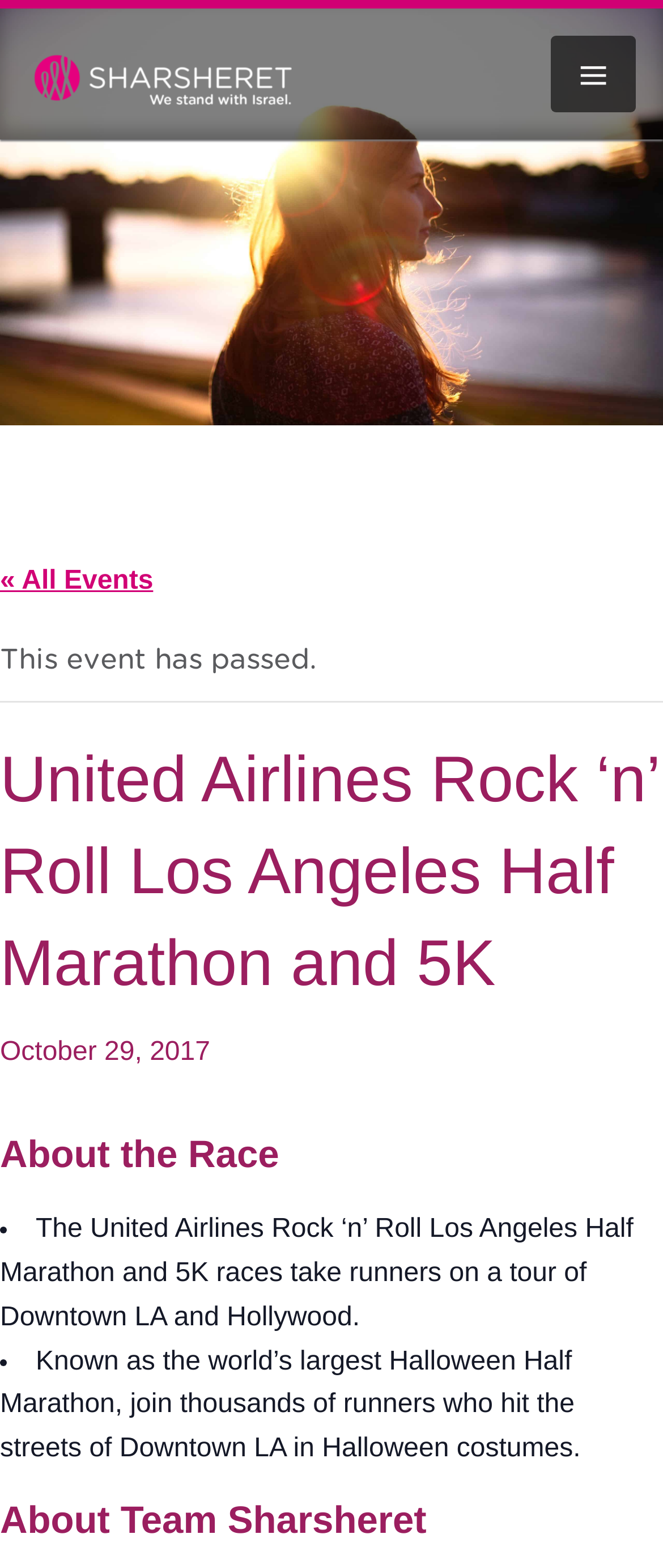Use a single word or phrase to answer the following:
What areas of Los Angeles do the races take runners through?

Downtown LA and Hollywood